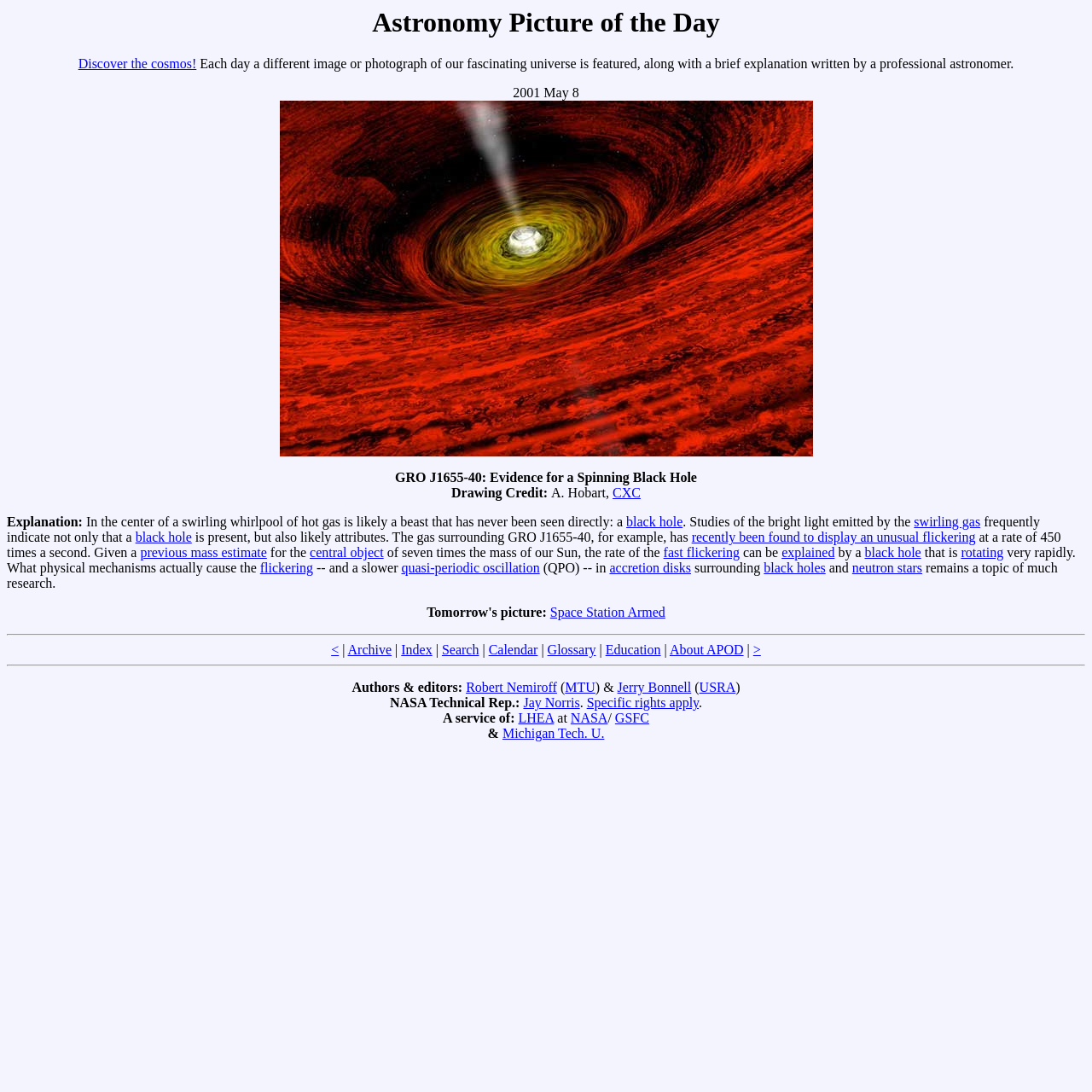Elaborate on the information and visuals displayed on the webpage.

The webpage is about Astronomy Picture of the Day (APOD) and features an image with a brief explanation written by a professional astronomer. At the top, there is a heading "Astronomy Picture of the Day" followed by a link "Discover the cosmos!" and a brief description of the website. Below this, there is a date "2001 May 8" and a link "See Explanation" that downloads the highest resolution version of the image when clicked.

The main content of the webpage is an article titled "GRO J1655-40: Evidence for a Spinning Black Hole" with a drawing credit and a link to the source "CXC". The article discusses the possibility of a spinning black hole in the center of a swirling whirlpool of hot gas, citing studies of the bright light emitted by the swirling gas. The text is divided into several paragraphs with links to related terms such as "black hole", "swirling gas", and "accretion disks".

At the bottom of the webpage, there are several links to other sections of the website, including "Archive", "Index", "Search", "Calendar", "Glossary", "Education", and "About APOD". There is also a section with authors and editors, including Robert Nemiroff and Jerry Bonnell, and a NASA technical report by Jay Norris. Finally, there is a statement about the service being provided by LHEA at NASA/GSFC and Michigan Tech. U.